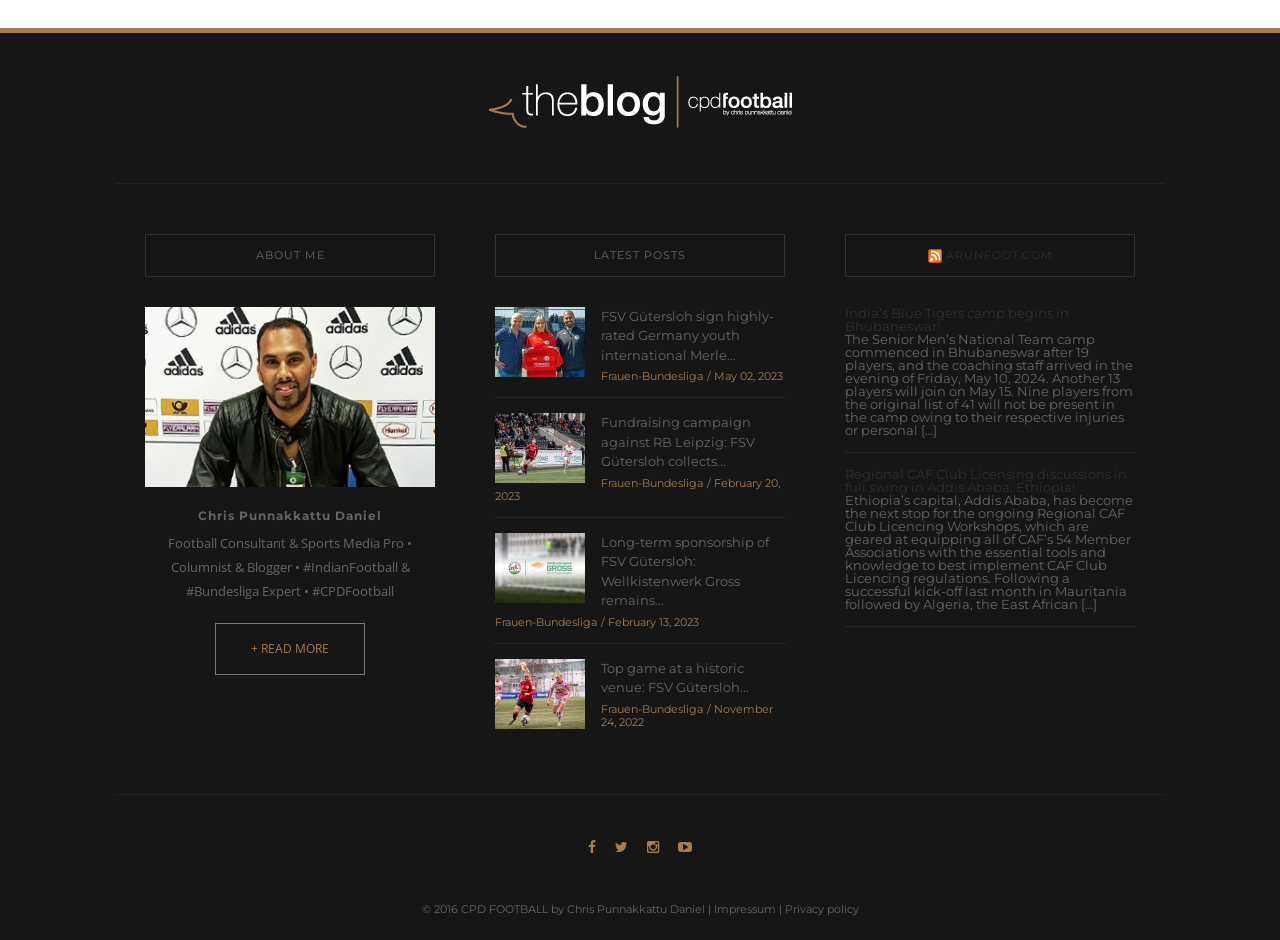Find the bounding box coordinates for the area that should be clicked to accomplish the instruction: "View the latest post about FSV Gütersloh".

[0.387, 0.353, 0.457, 0.37]